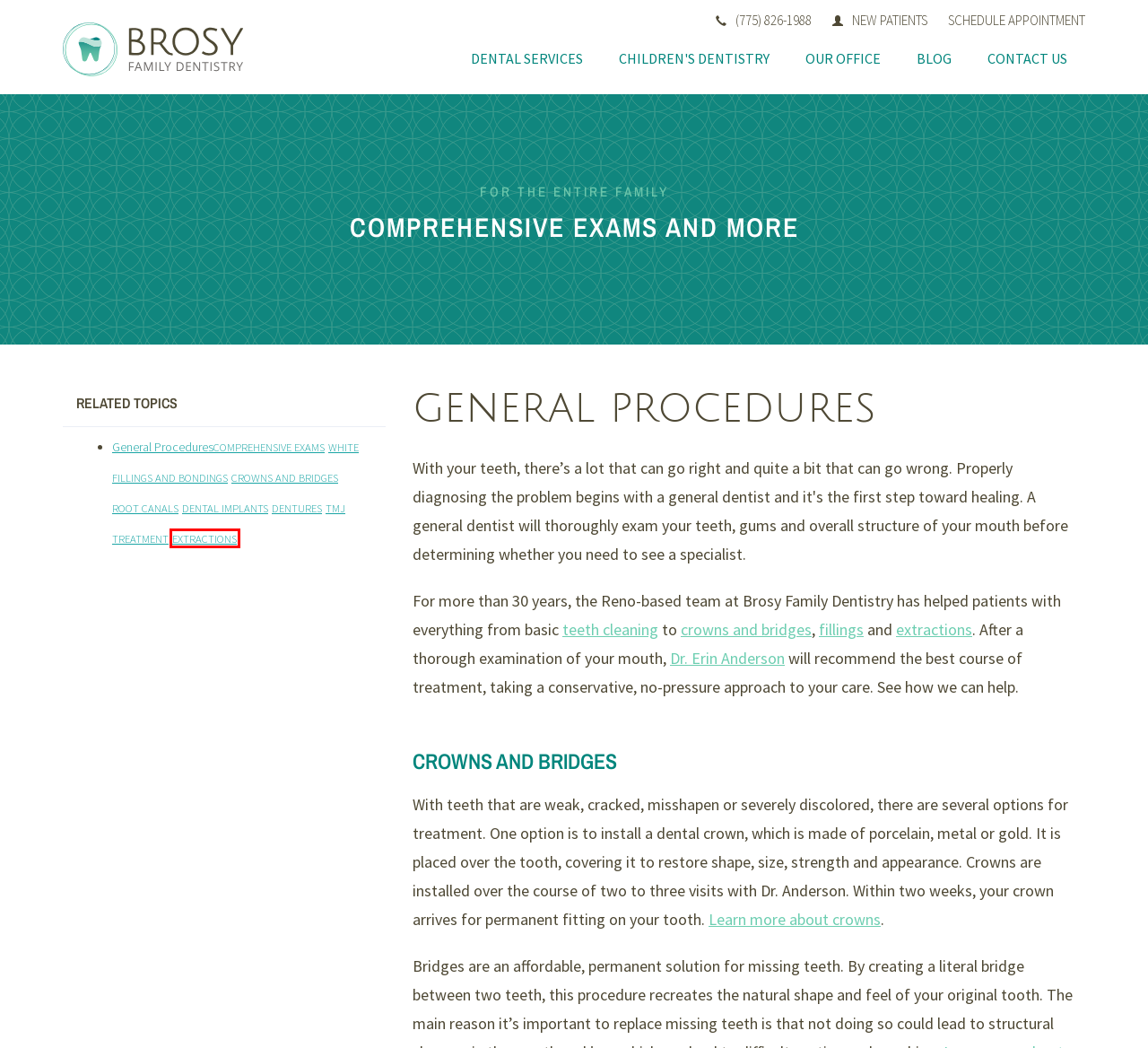You have a screenshot of a webpage with a red bounding box highlighting a UI element. Your task is to select the best webpage description that corresponds to the new webpage after clicking the element. Here are the descriptions:
A. Dental Services - Brosy Family Dentistry
B. Crowns and Bridges - Brosy Family Dentistry
C. Extractions - Brosy Family Dentistry
D. Meet Your Dentist - Brosy Family Dentistry
E. TMJ Treatment - Brosy Family Dentistry
F. White Fillings and Bondings - Brosy Family Dentistry
G. Contact Us - Brosy Family Dentistry
H. Brosy Family Dentistry | Reno Dentist | Best General Dentistry Care

C